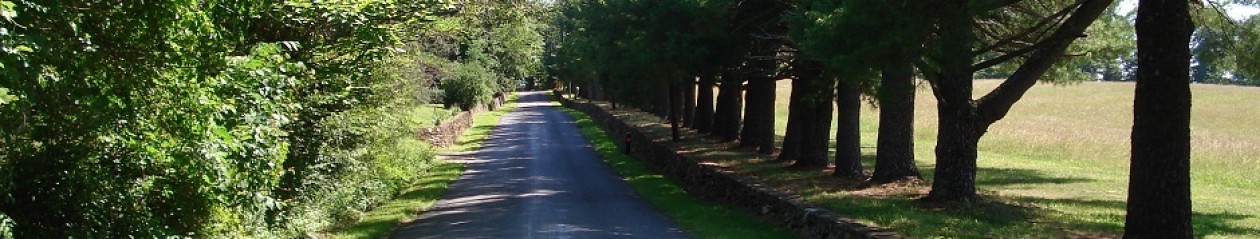What is the purpose of the road?
Using the image, answer in one word or phrase.

Leisurely walks or quiet reflection